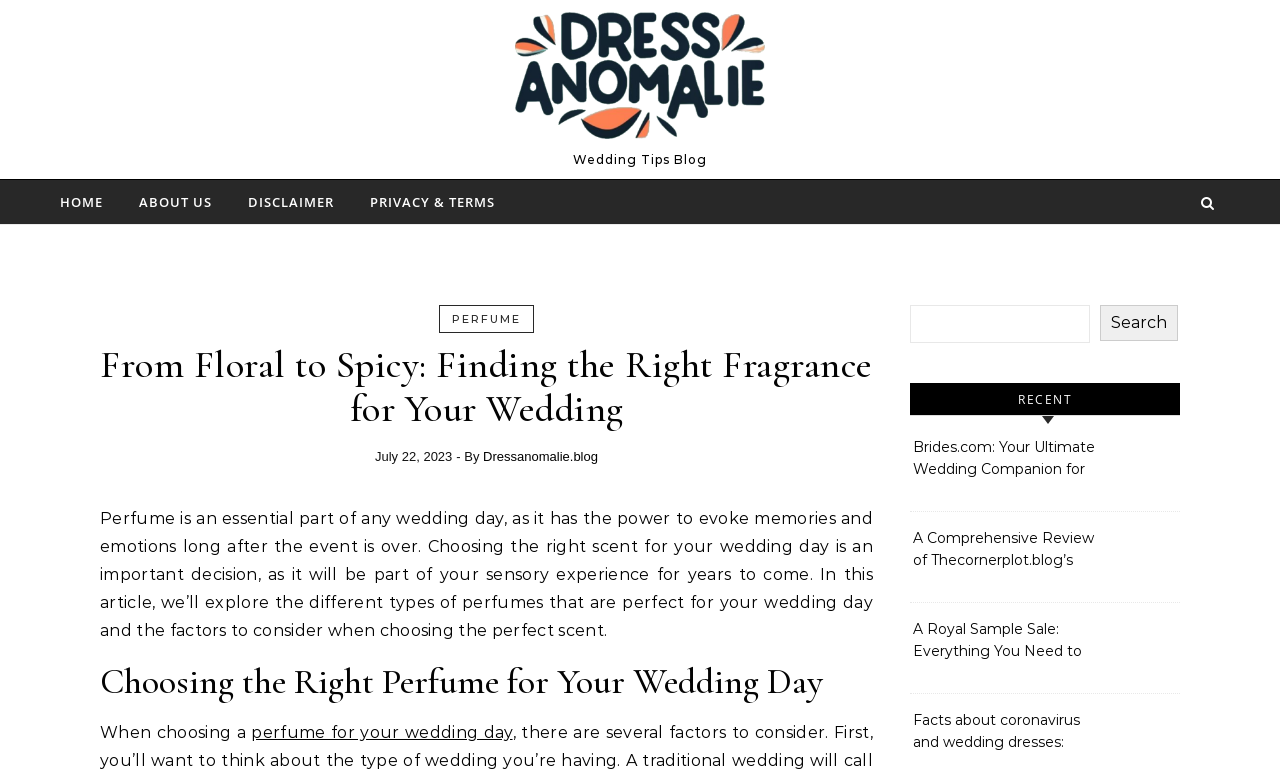What is the primary heading on this webpage?

From Floral to Spicy: Finding the Right Fragrance for Your Wedding